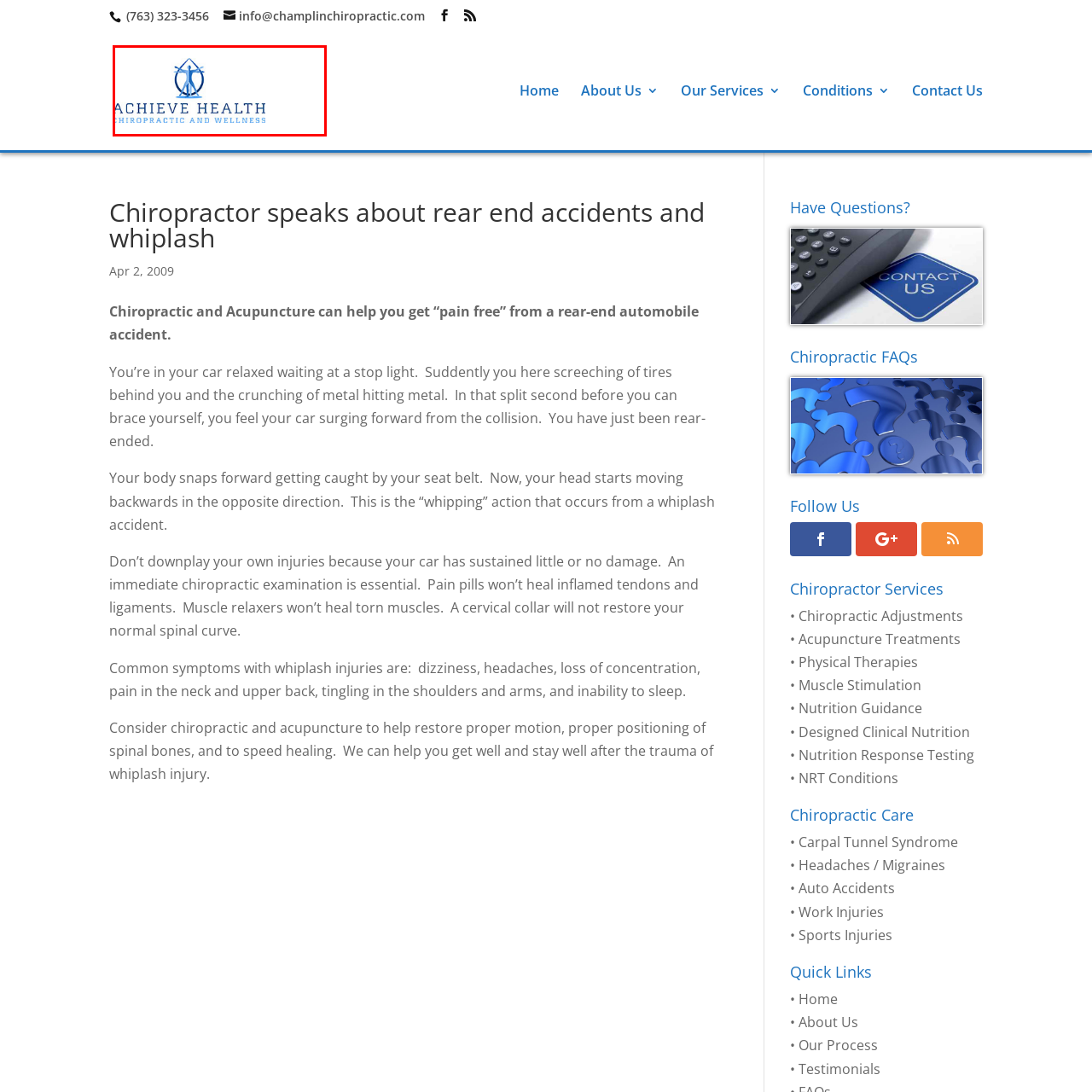What type of care is evoked by the arcs in the logo?
Focus on the visual details within the red bounding box and provide an in-depth answer based on your observations.

The caption explains that the arcs in the logo evoke a sense of balance and holistic care, which is a key aspect of the practice's approach to chiropractic services and overall wellness.